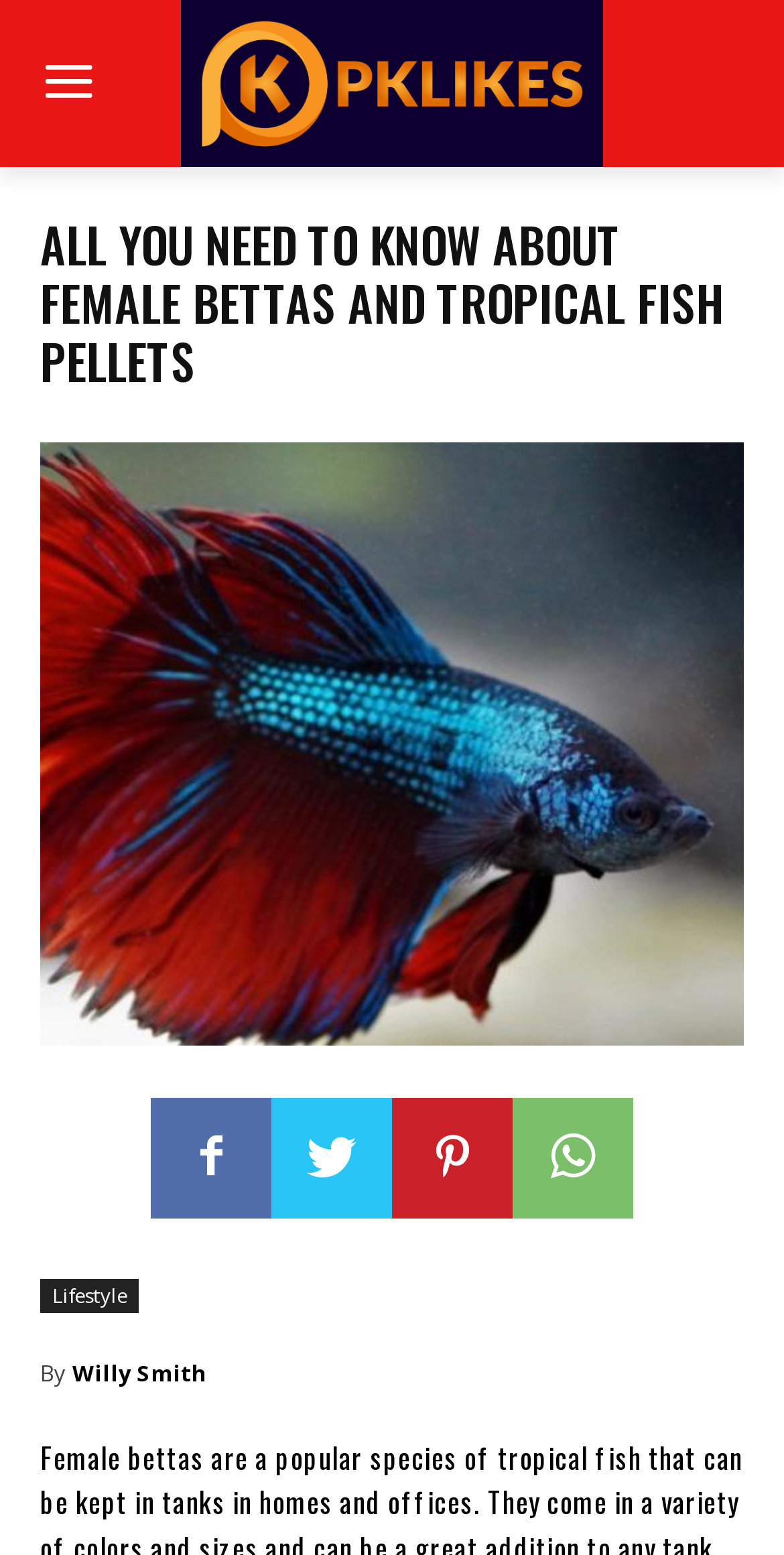Using the provided description Twitter, find the bounding box coordinates for the UI element. Provide the coordinates in (top-left x, top-left y, bottom-right x, bottom-right y) format, ensuring all values are between 0 and 1.

[0.346, 0.706, 0.5, 0.783]